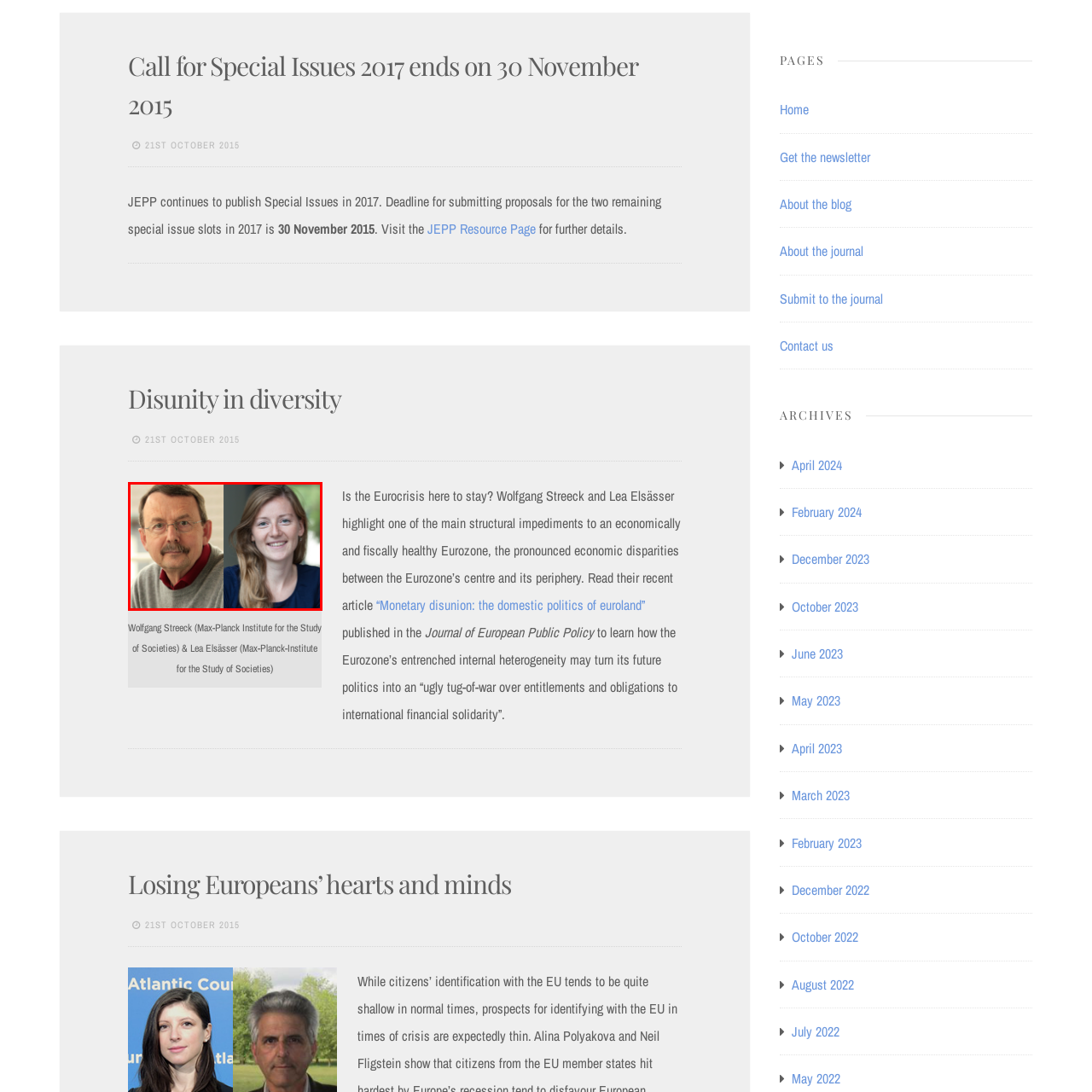What is the focus of their research?
Inspect the part of the image highlighted by the red bounding box and give a detailed answer to the question.

According to the caption, Wolfgang Streeck and Lea Elsässer's research is focused on socio-economic issues within the Eurozone, particularly regarding the impacts of the Eurocrisis.